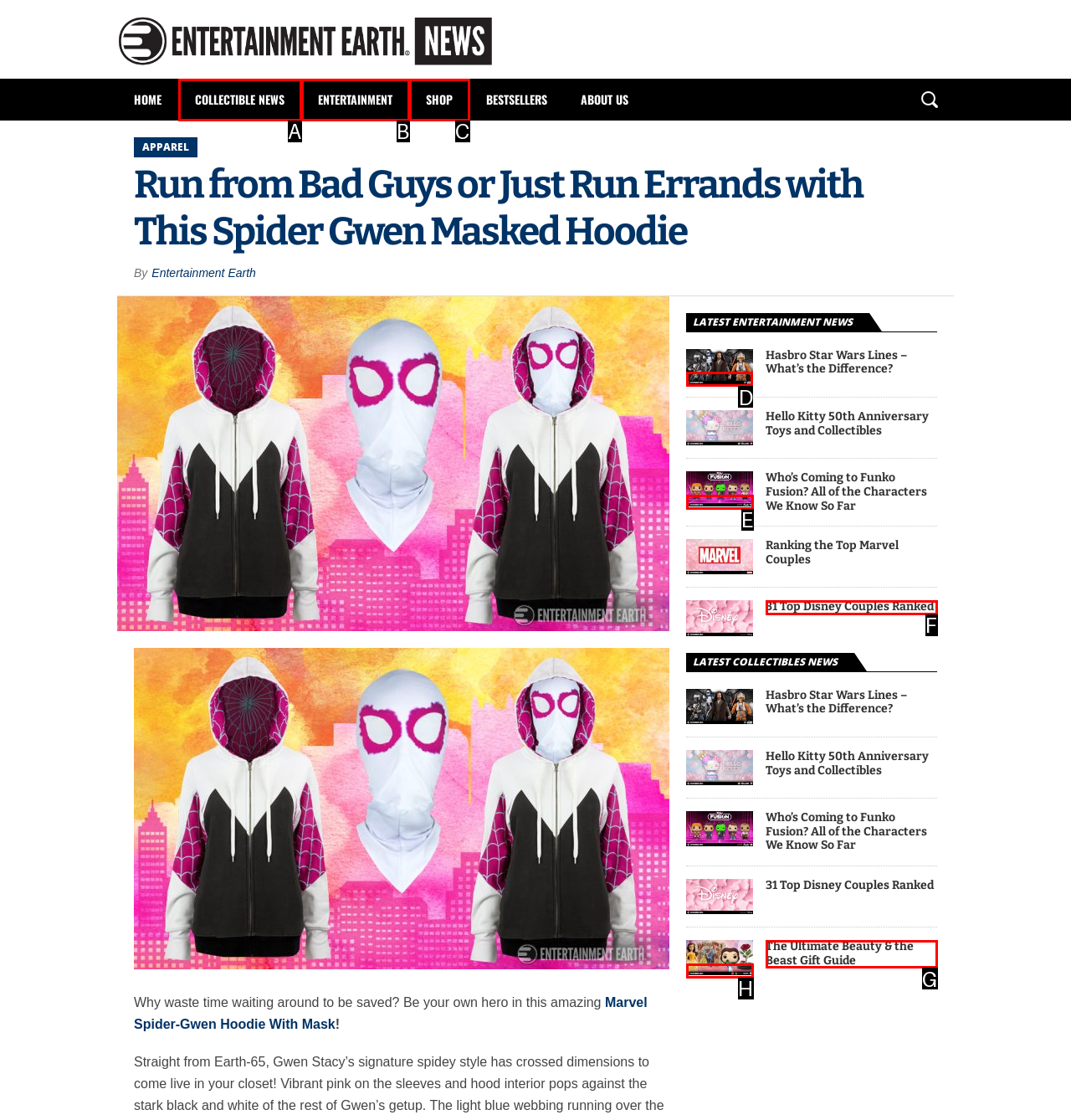Determine which option should be clicked to carry out this task: Click on the 'Hasbro Star Wars Lines – What’s the Difference?' article
State the letter of the correct choice from the provided options.

D